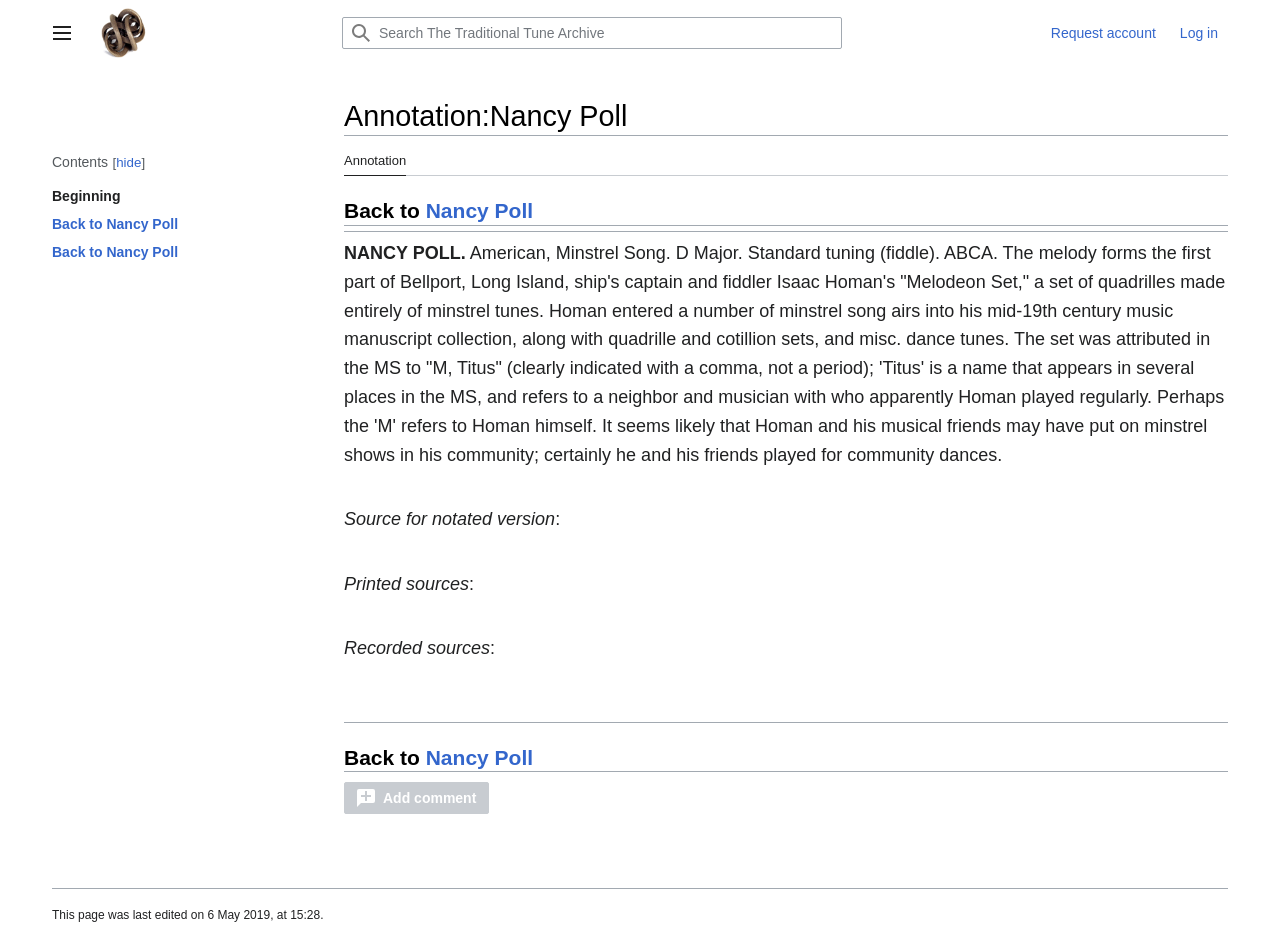Please determine the bounding box coordinates of the element's region to click in order to carry out the following instruction: "Toggle sidebar". The coordinates should be four float numbers between 0 and 1, i.e., [left, top, right, bottom].

[0.036, 0.018, 0.061, 0.053]